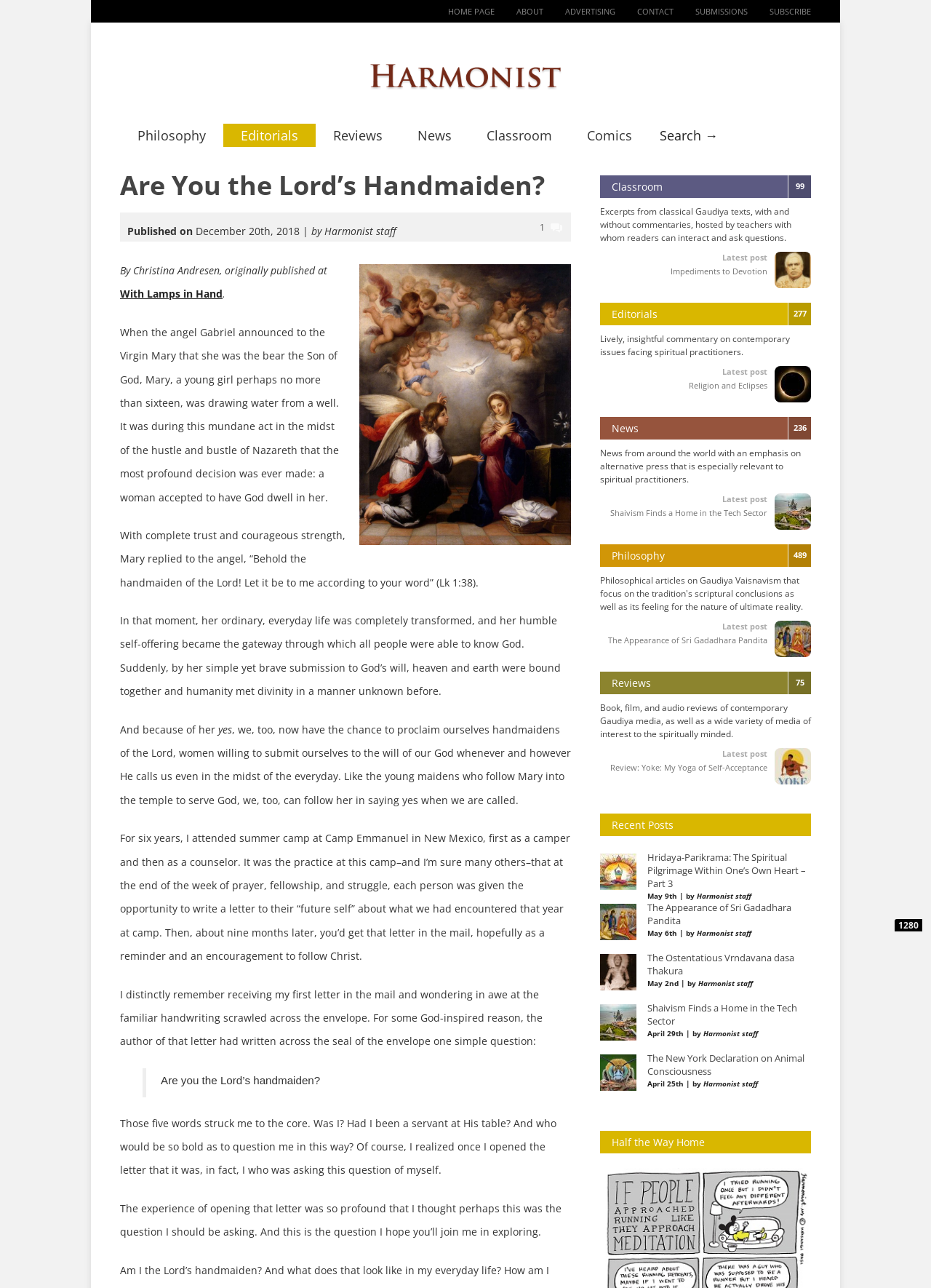Respond to the following query with just one word or a short phrase: 
How many recent posts are listed on the webpage?

4